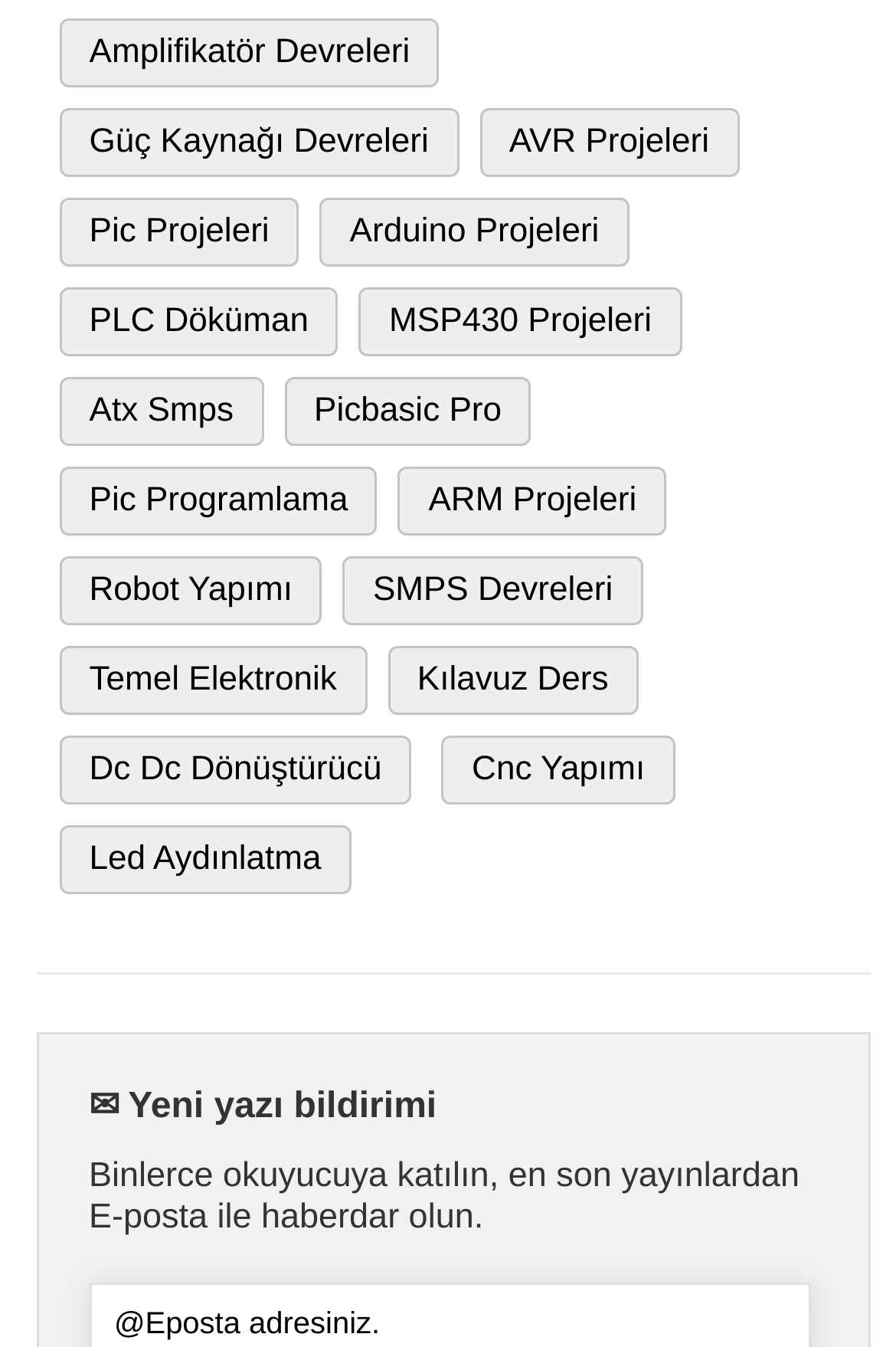Locate the bounding box coordinates of the element you need to click to accomplish the task described by this instruction: "Subscribe to newsletter".

[0.099, 0.807, 0.487, 0.836]